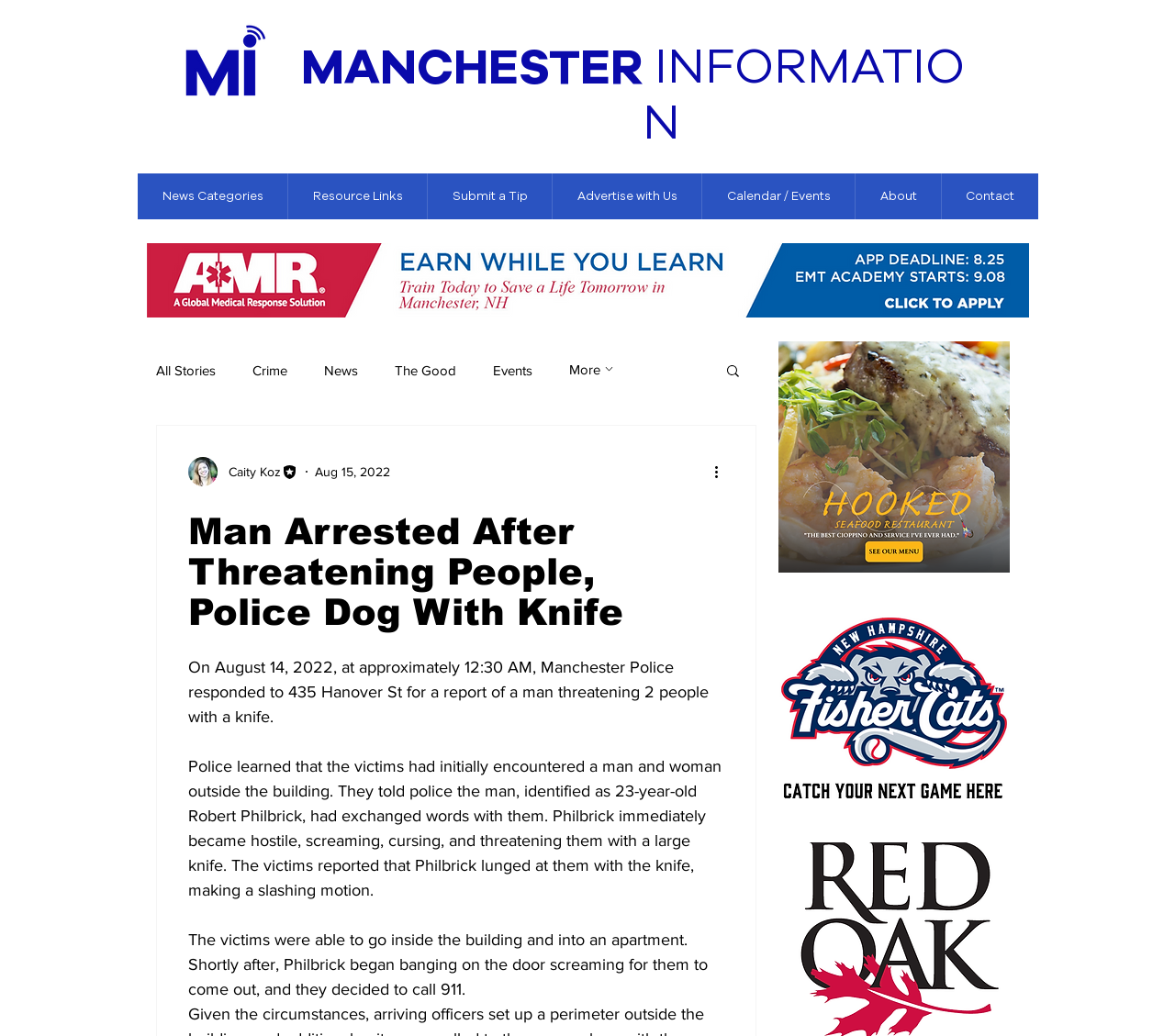Determine the bounding box coordinates of the section to be clicked to follow the instruction: "Click the 'Submit a Tip' link". The coordinates should be given as four float numbers between 0 and 1, formatted as [left, top, right, bottom].

[0.363, 0.167, 0.47, 0.212]